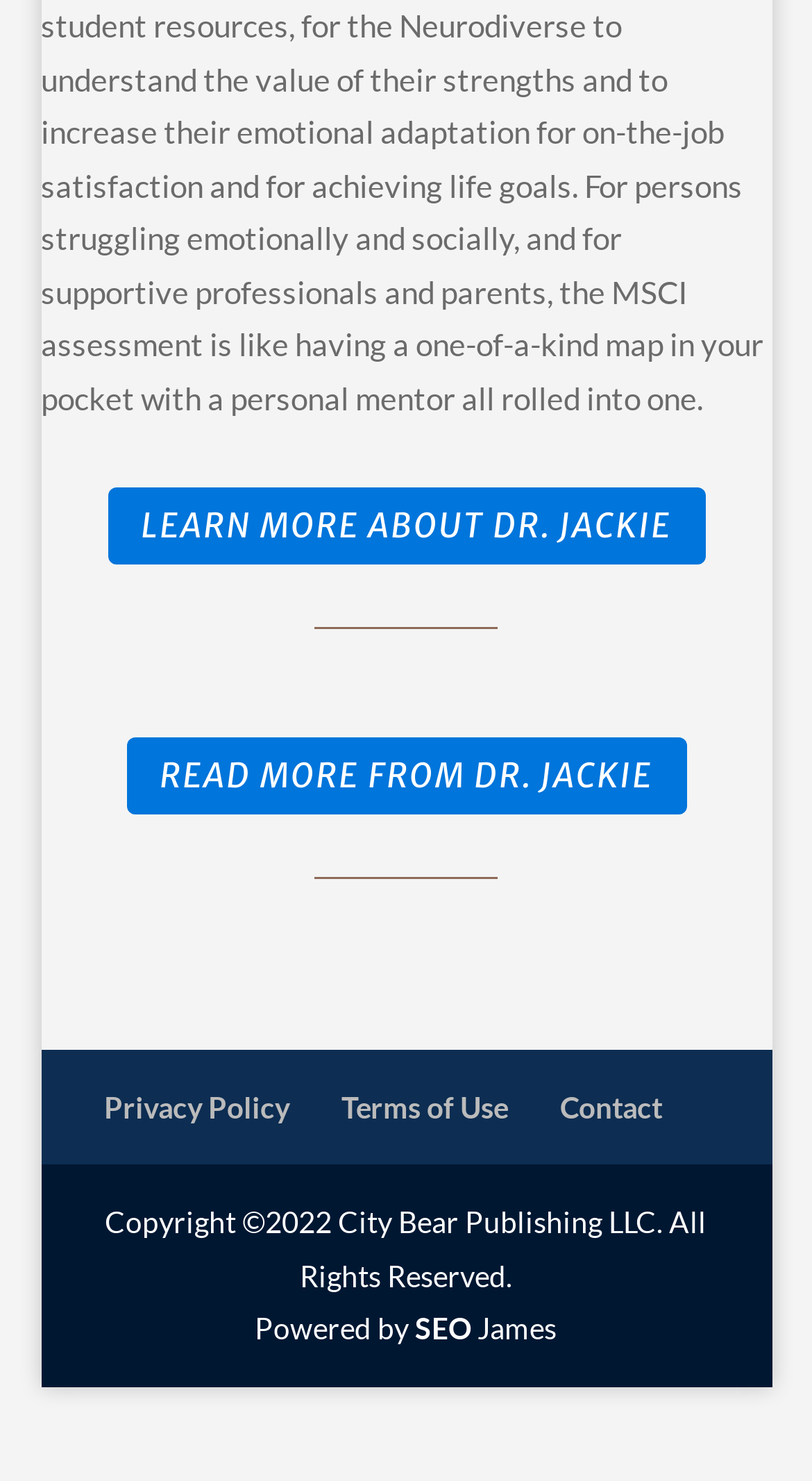Can you look at the image and give a comprehensive answer to the question:
How many links are present in the footer section of the webpage?

The webpage has three links in the footer section, namely 'Privacy Policy', 'Terms of Use', and 'Contact'.